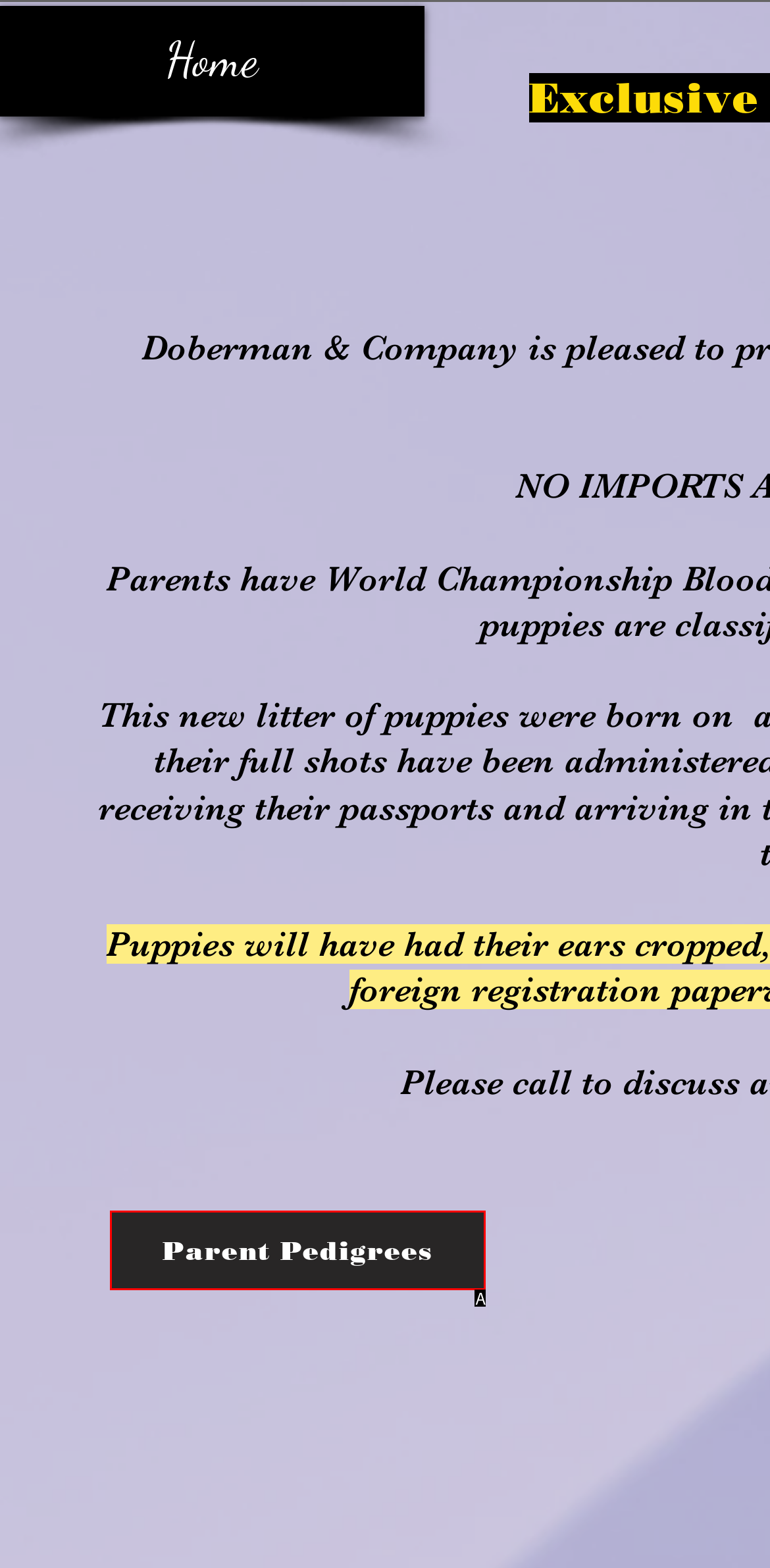Based on the description: Parent Pedigrees
Select the letter of the corresponding UI element from the choices provided.

A